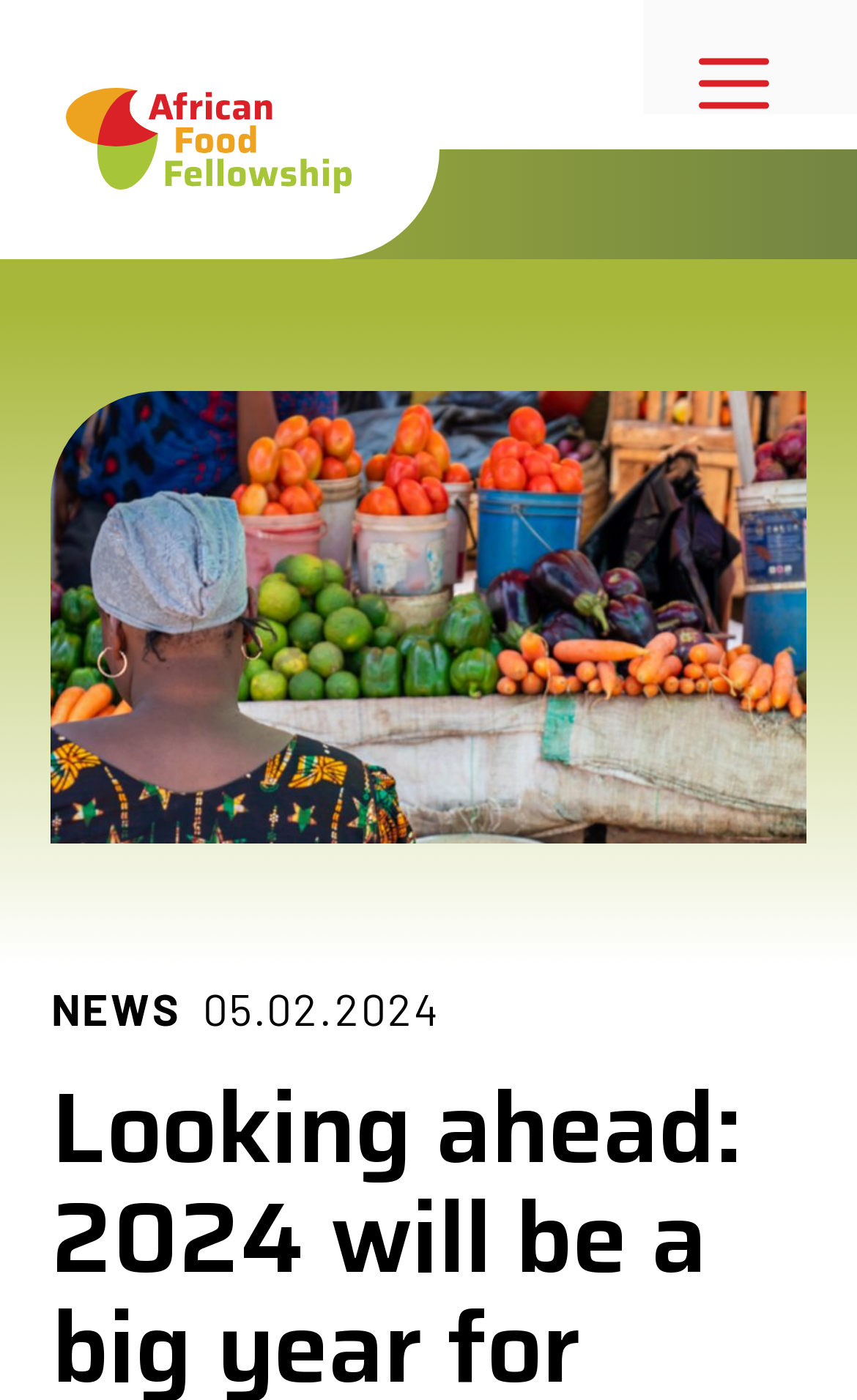Provide the bounding box coordinates of the HTML element this sentence describes: "alt="Smile Widely"".

None